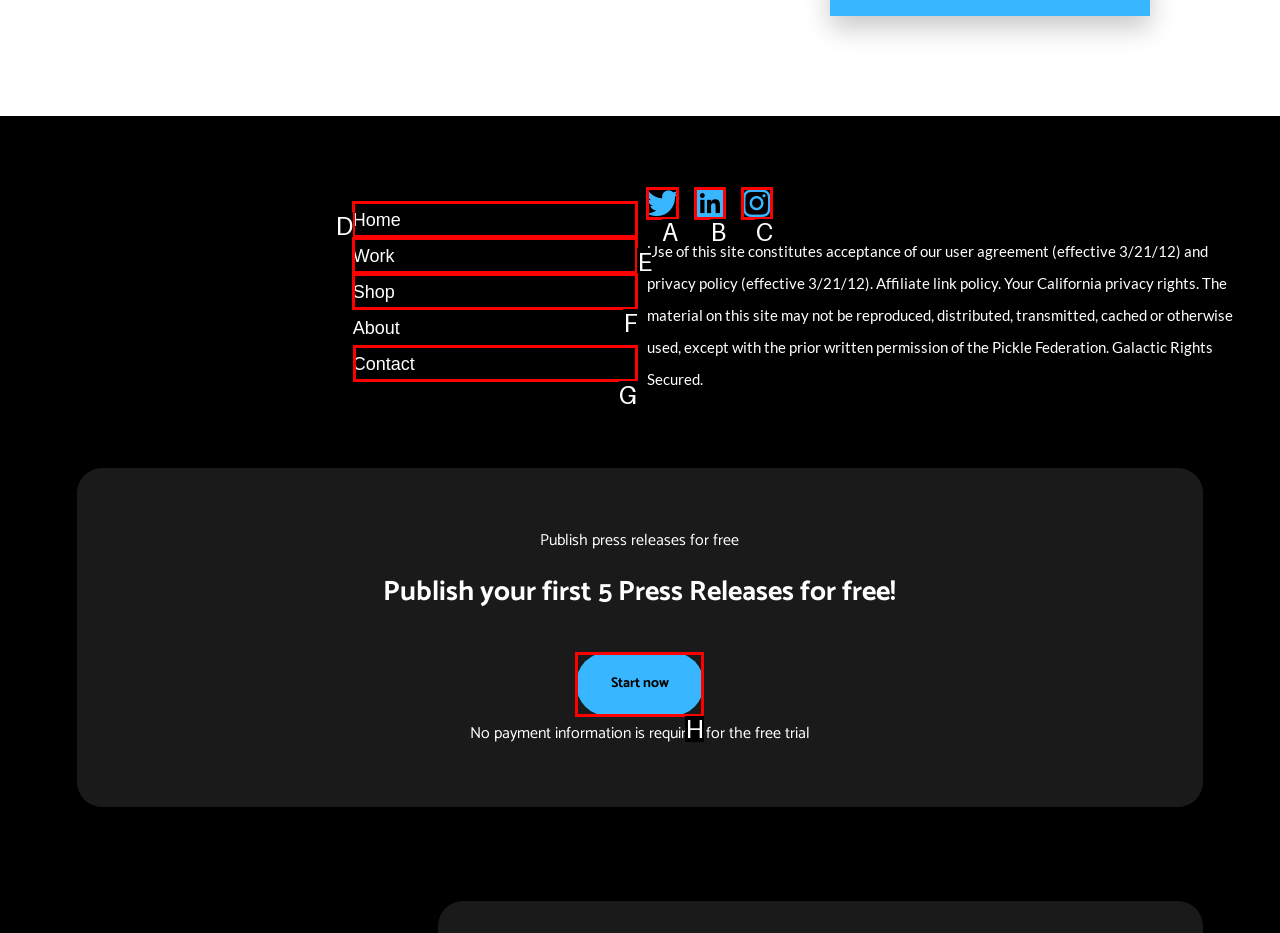Determine which option should be clicked to carry out this task: Click on Contact
State the letter of the correct choice from the provided options.

G